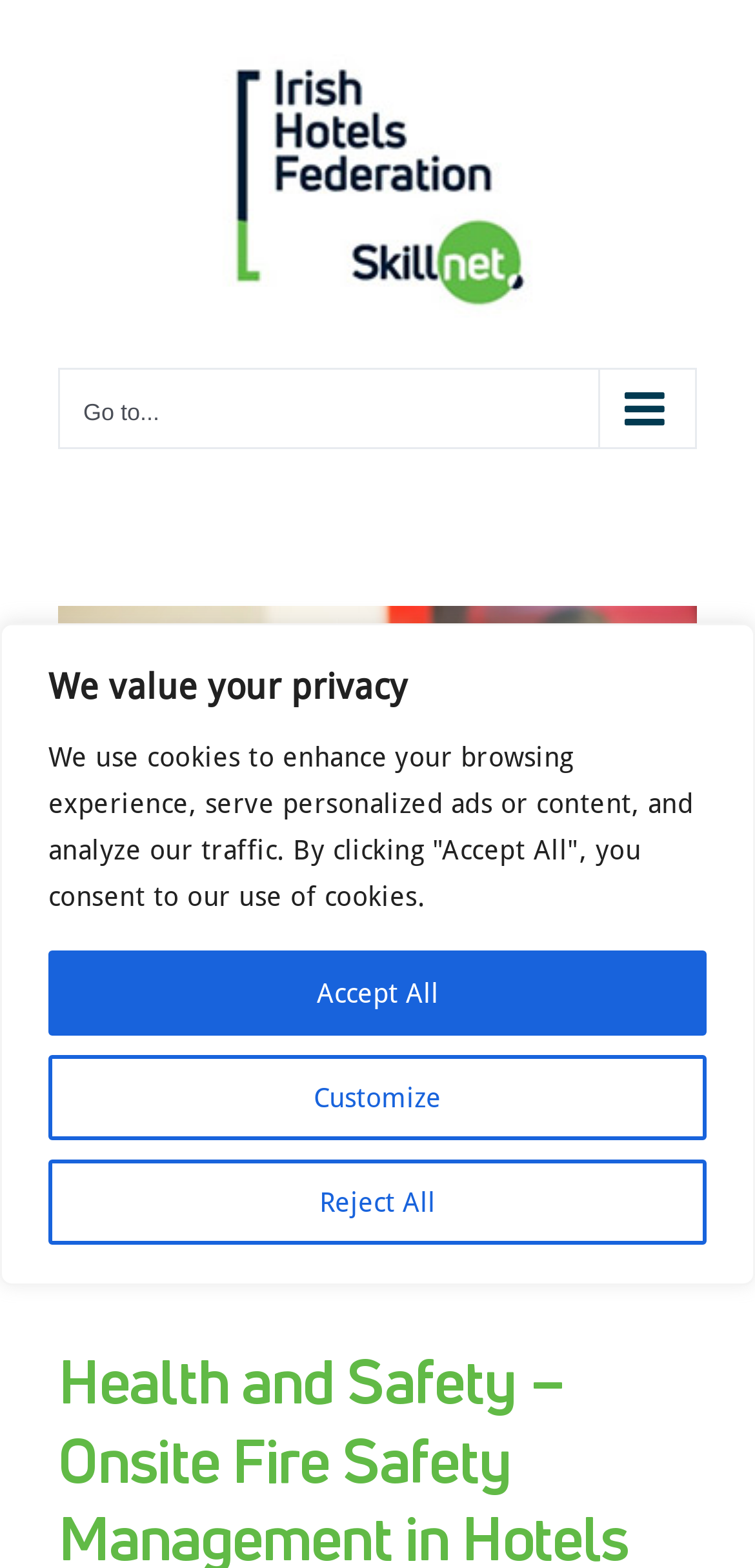What is the main menu navigation option?
By examining the image, provide a one-word or phrase answer.

Main Menu Mobile